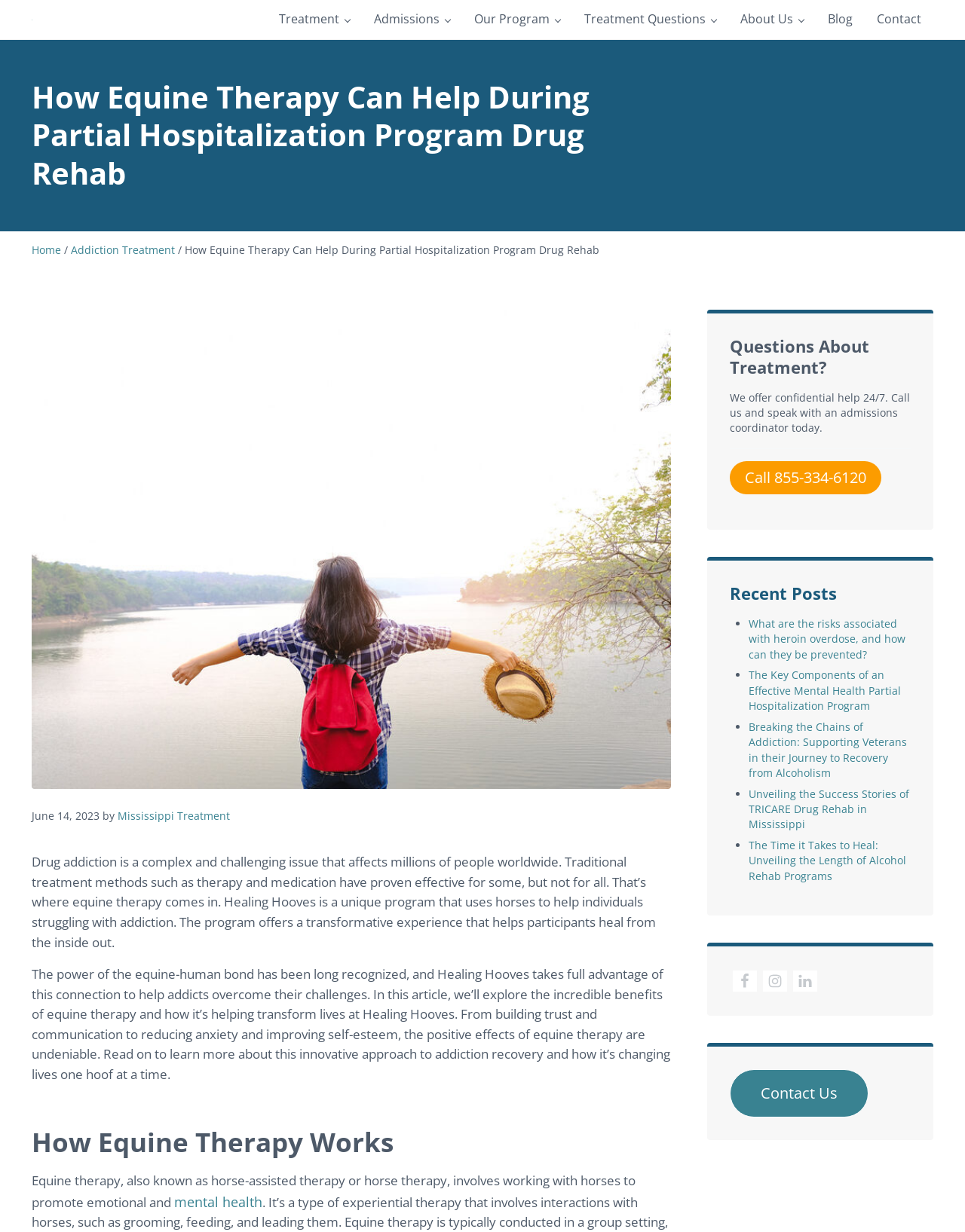Please extract the primary headline from the webpage.

How Equine Therapy Can Help During Partial Hospitalization Program Drug Rehab